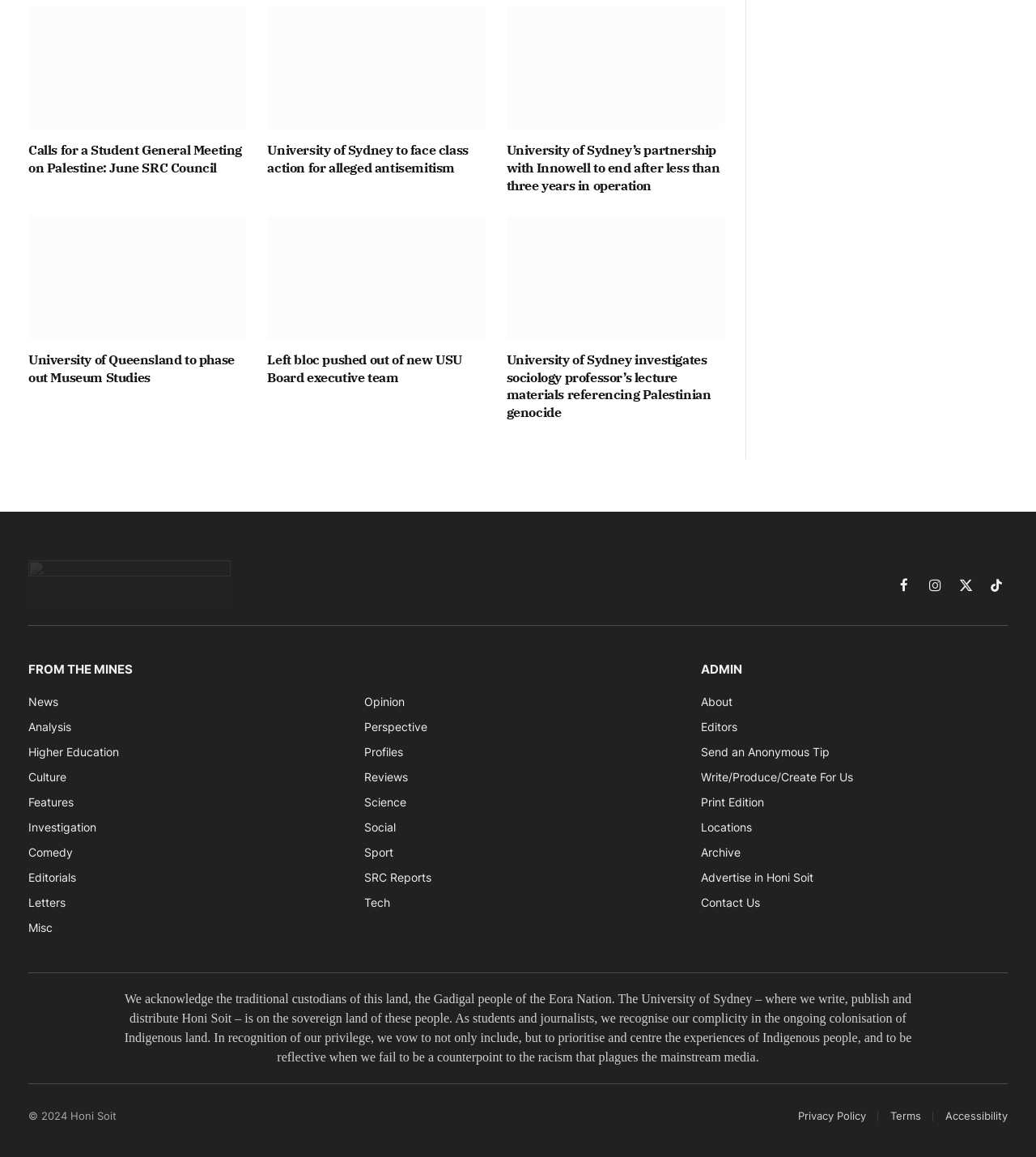Provide a thorough and detailed response to the question by examining the image: 
How many social media links are present at the bottom of the page?

At the bottom of the page, there are four social media links: Facebook, Instagram, Twitter, and TikTok. These links are represented by their respective icons.